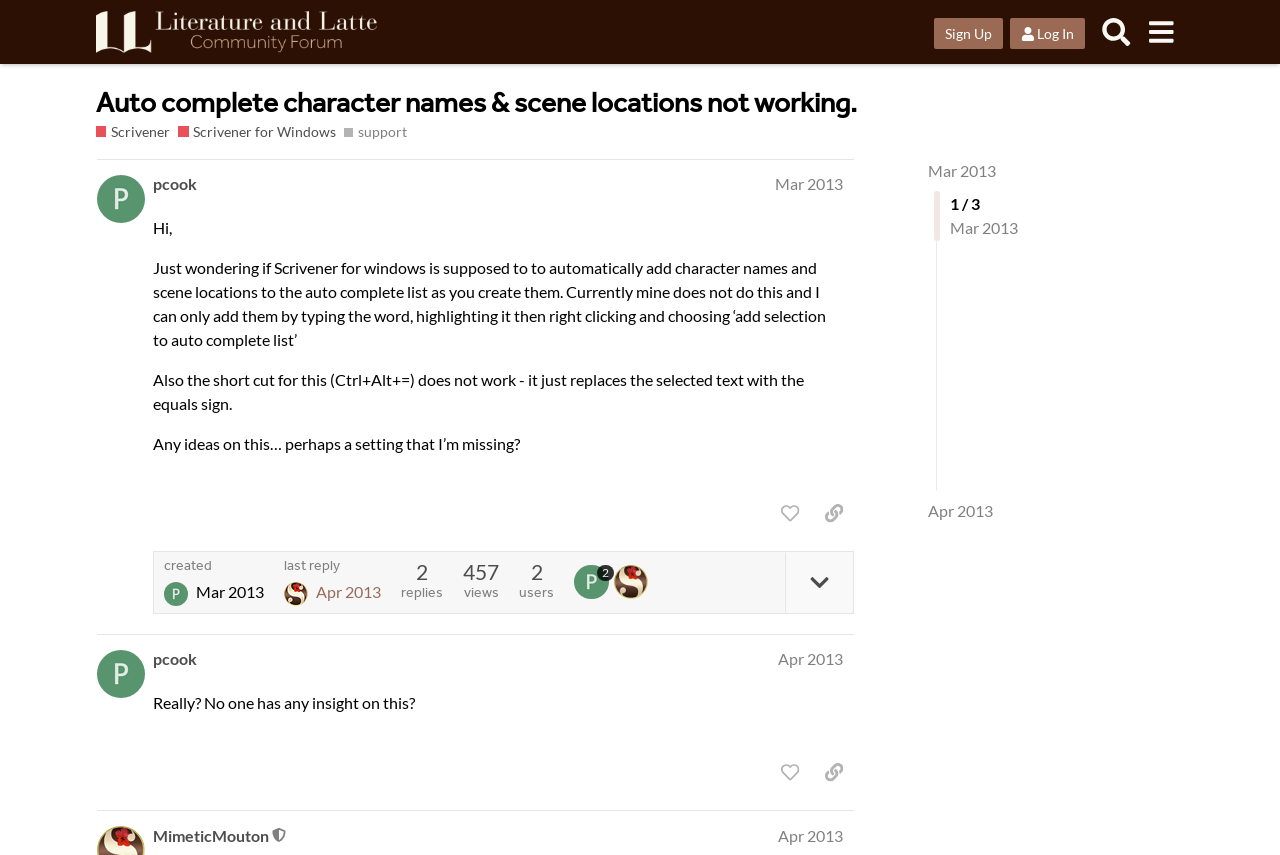Create a detailed narrative of the webpage’s visual and textual elements.

This webpage is a forum discussion thread on the Literature & Latte Forums website. At the top, there is a header section with links to "Literature & Latte Forums" and buttons for "Sign Up", "Log In", "Search", and a menu. Below the header, there is a heading that reads "Auto complete character names & scene locations not working." with links to "Scrivener" and "Scrivener for Windows".

The main content of the page is divided into three posts, each with a heading that displays the username and date of the post. The first post, by user "pcook", asks a question about Scrivener for Windows and its auto-complete feature. The post includes a detailed description of the issue and a request for help.

Below the first post, there are buttons to "like this post", "copy a link to this post to clipboard", and a link to the user's profile. There is also information about the post, including the number of replies, views, and users who have participated in the discussion.

The second post, also by "pcook", is a follow-up to the initial question and expresses frustration that no one has responded with any insight. The third post is by user "MimeticMouton", who is a moderator, and is likely a response to the initial question.

Throughout the page, there are various links, buttons, and images, including icons for liking and copying links, as well as images associated with the users' profiles. The overall layout is organized, with clear headings and concise text, making it easy to follow the discussion thread.